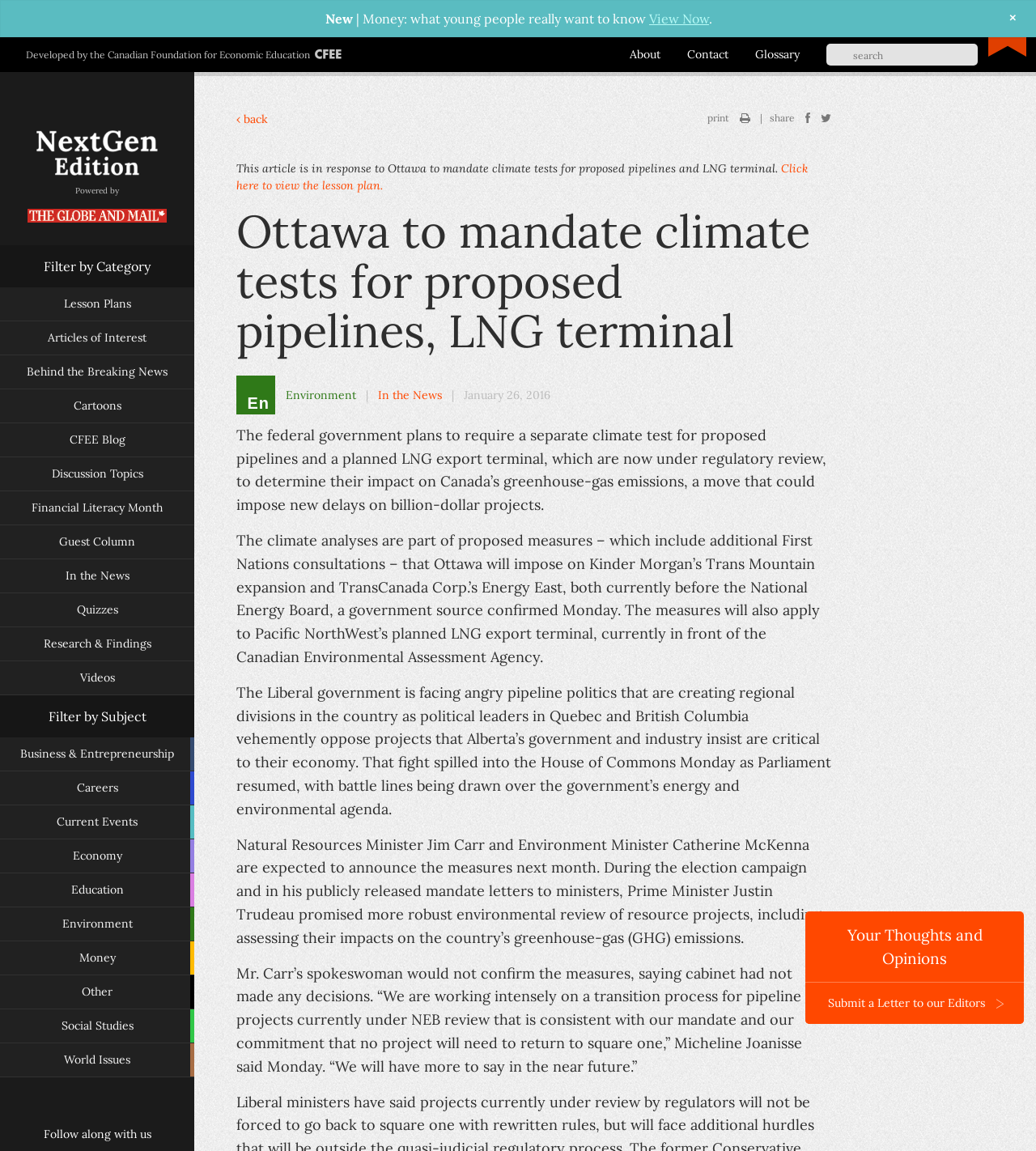Please find the bounding box coordinates of the clickable region needed to complete the following instruction: "Filter by Category". The bounding box coordinates must consist of four float numbers between 0 and 1, i.e., [left, top, right, bottom].

[0.0, 0.213, 0.188, 0.25]